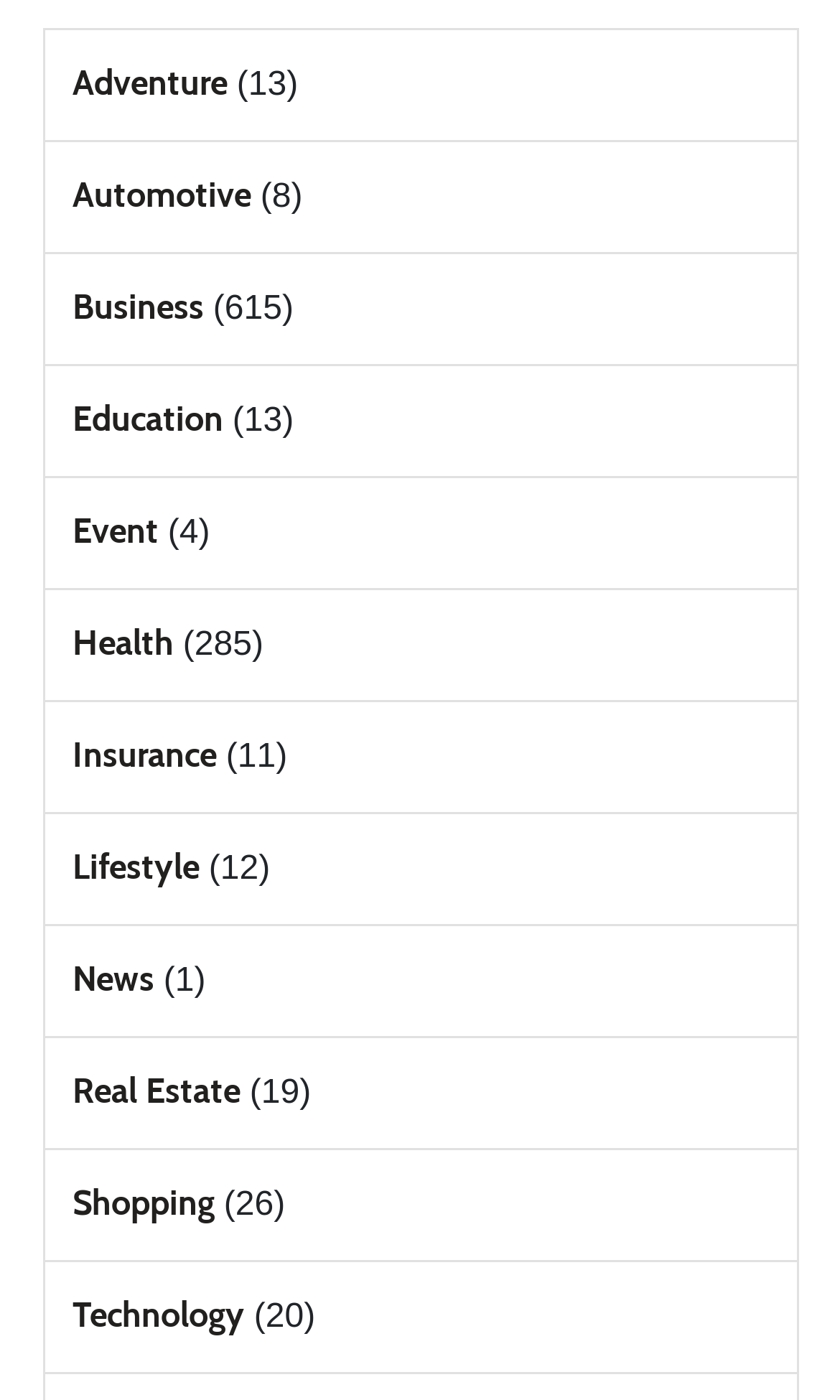Please determine the bounding box coordinates of the element to click on in order to accomplish the following task: "go to Education". Ensure the coordinates are four float numbers ranging from 0 to 1, i.e., [left, top, right, bottom].

[0.086, 0.285, 0.265, 0.314]